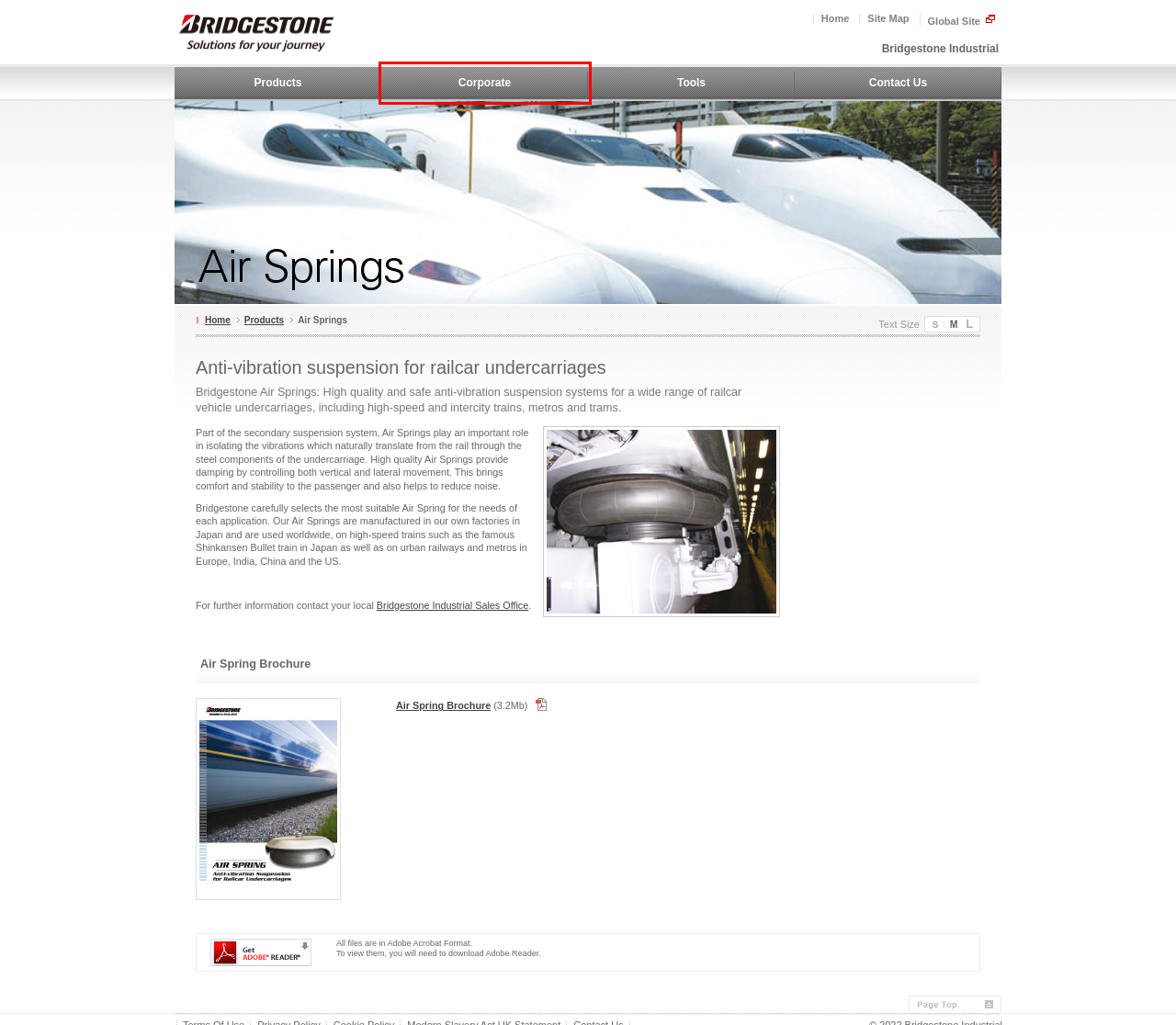Given a screenshot of a webpage with a red bounding box around an element, choose the most appropriate webpage description for the new page displayed after clicking the element within the bounding box. Here are the candidates:
A. Bridgestone Industrial
B. About Bridgestone Industrial Limited
C. Products | Bridgestone Industrial
D. Terms of Use | Bridgestone Industrial Ltd.
E. Cookie Policy | Bridgestone Industrial Ltd.
F. Site Map | Bridgestone Industrial
G. Contact | Bridgestone Industrial
H. Privacy Policy | Bridgestone Industrial Ltd.

B